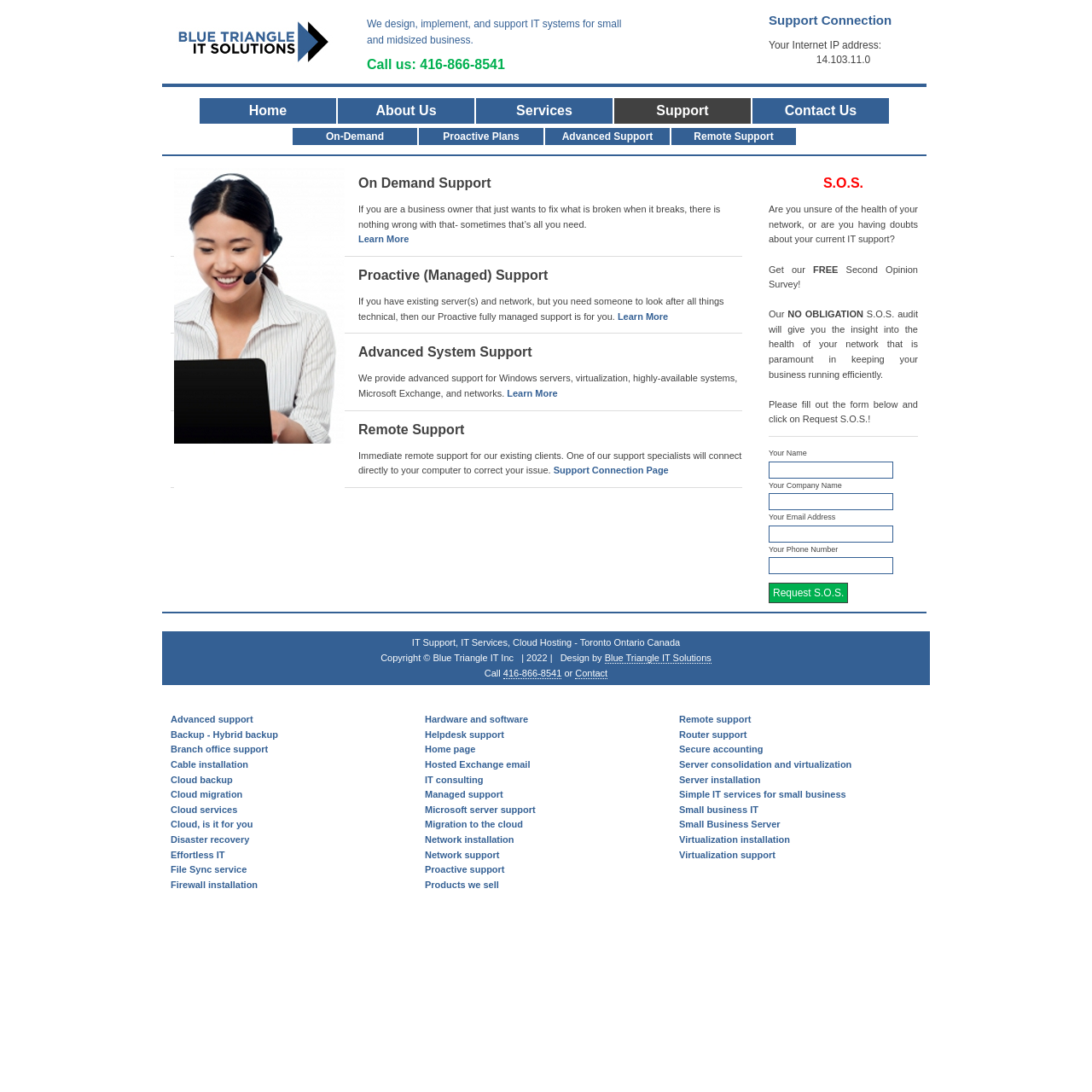Could you indicate the bounding box coordinates of the region to click in order to complete this instruction: "Fill out the form with your name".

[0.704, 0.422, 0.818, 0.438]